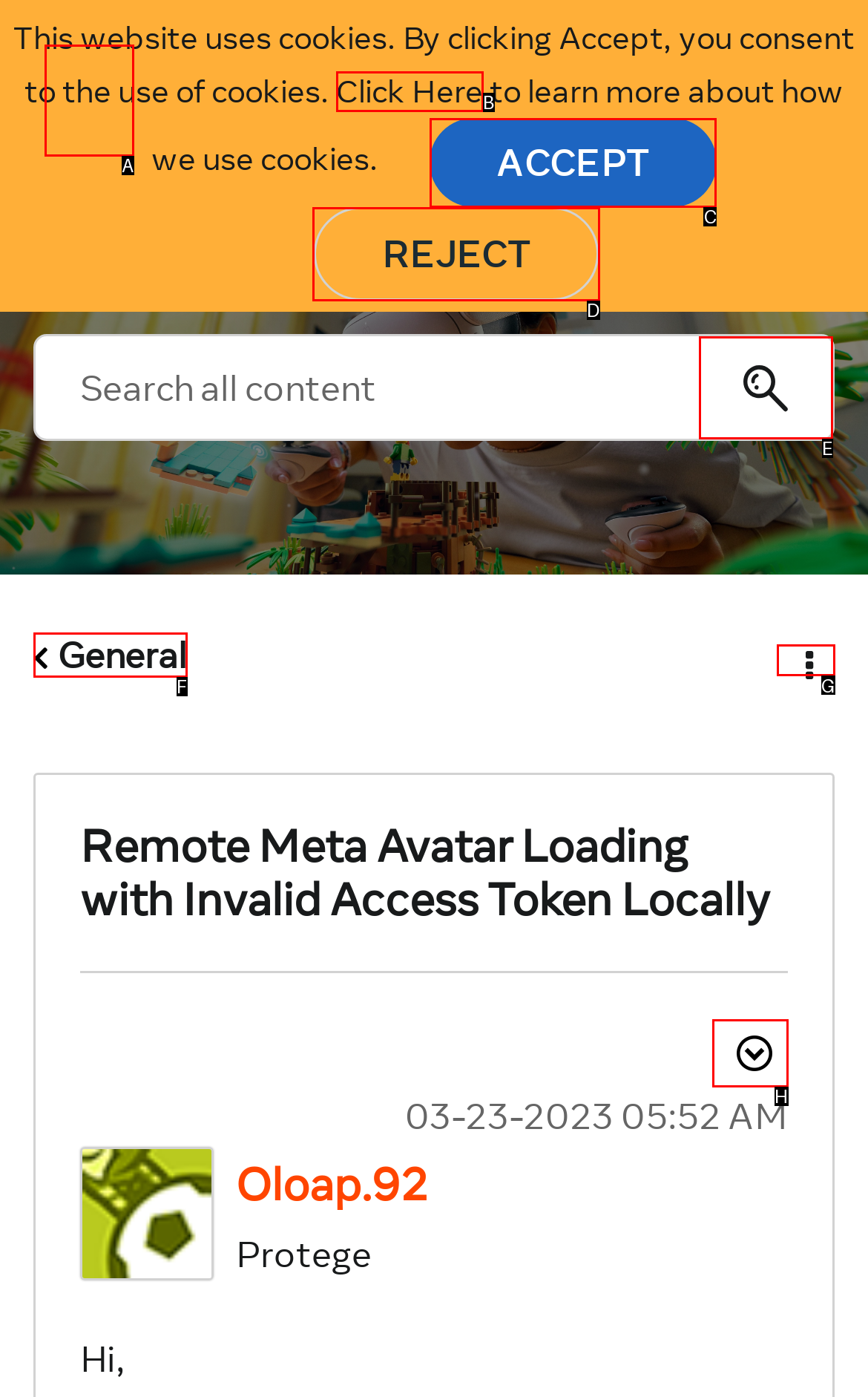Point out which UI element to click to complete this task: Show post option menu
Answer with the letter corresponding to the right option from the available choices.

H